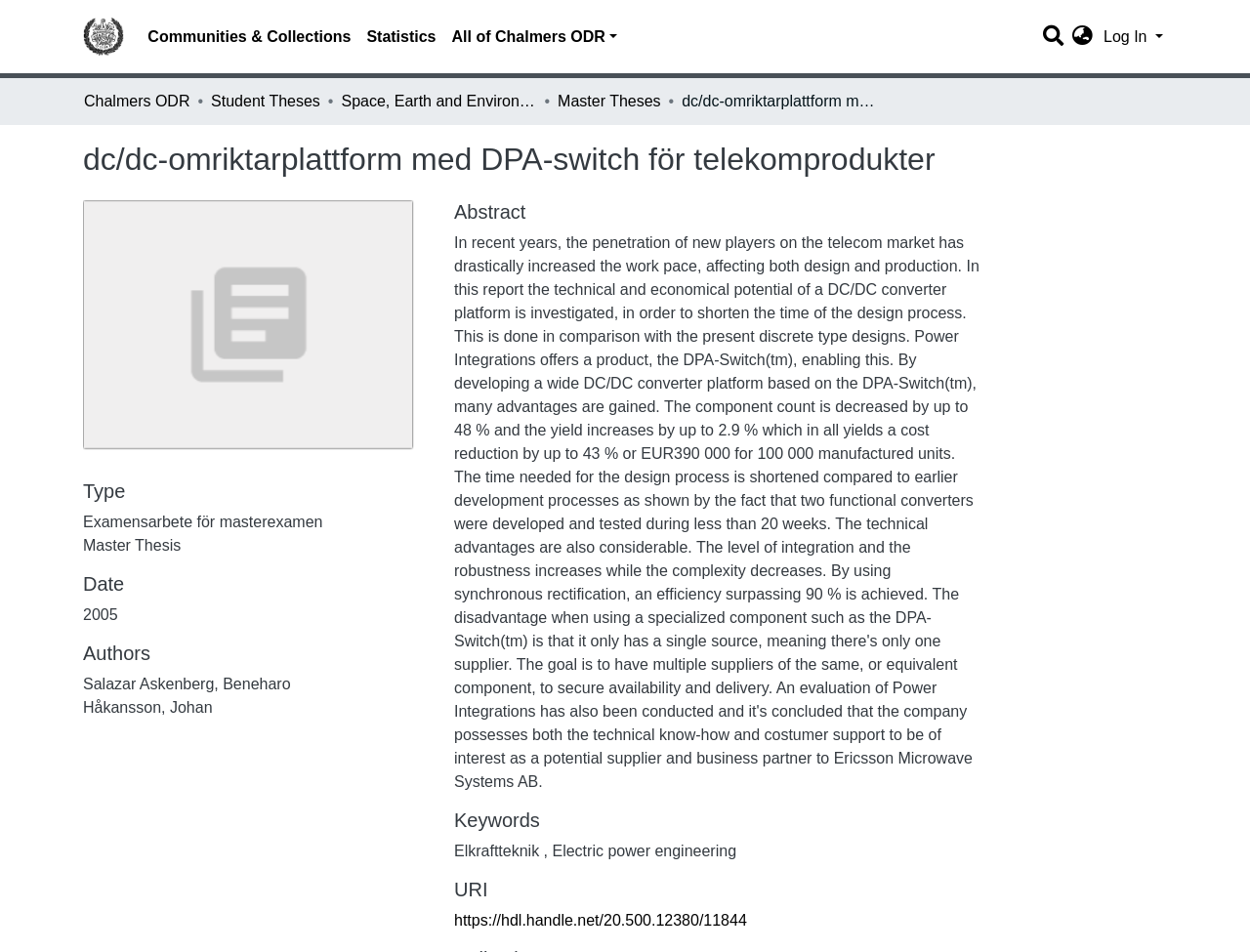Please identify the bounding box coordinates of where to click in order to follow the instruction: "Click the repository logo".

[0.066, 0.013, 0.099, 0.065]